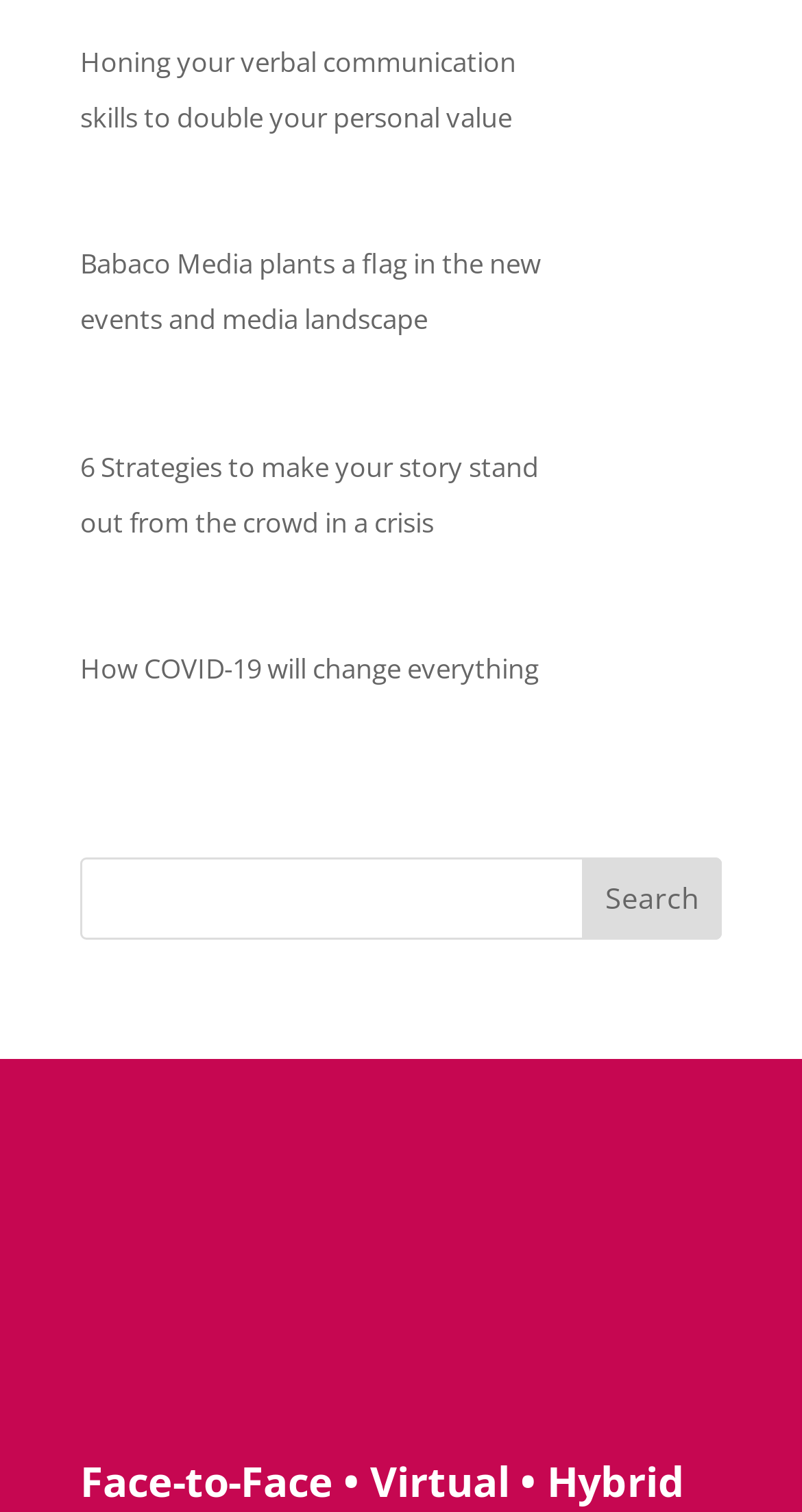What is the topic of the book launch?
Based on the visual, give a brief answer using one word or a short phrase.

Public Speaking